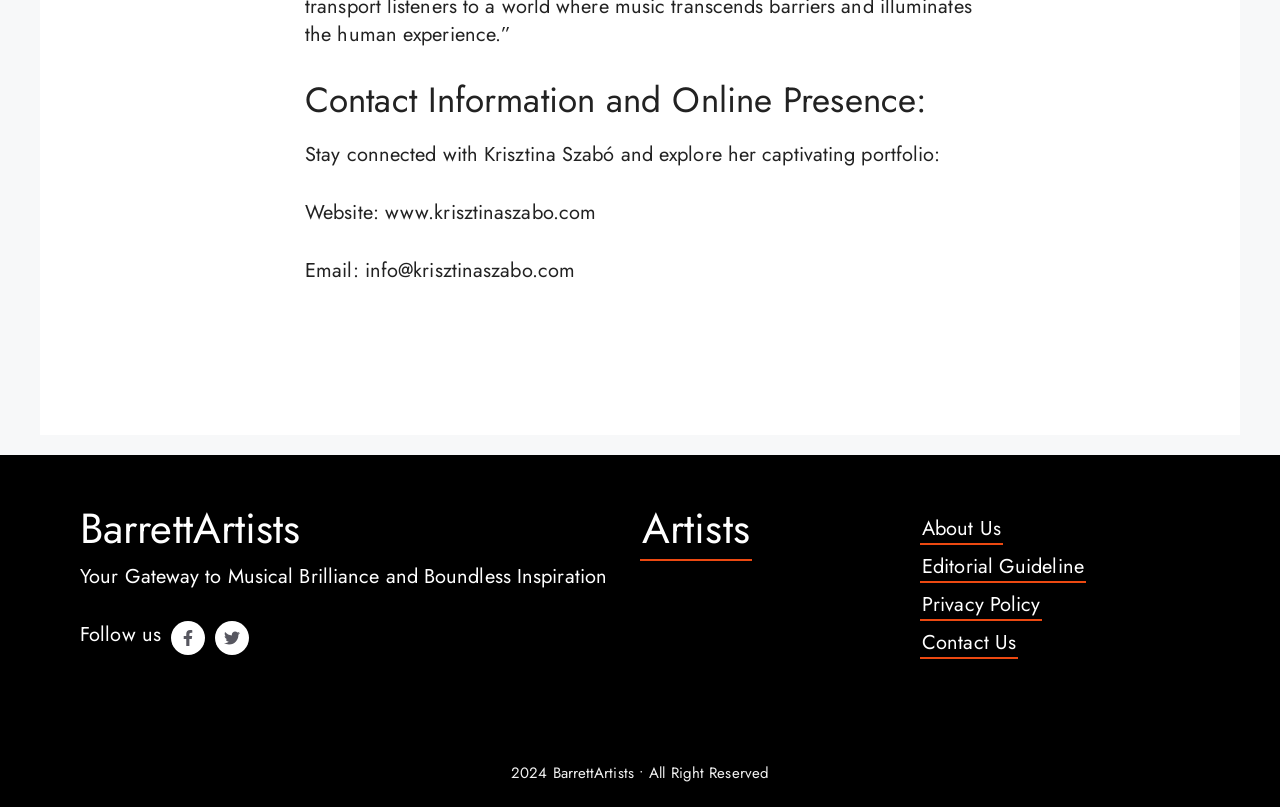Find the bounding box coordinates of the UI element according to this description: "Privacy Policy".

[0.719, 0.731, 0.814, 0.769]